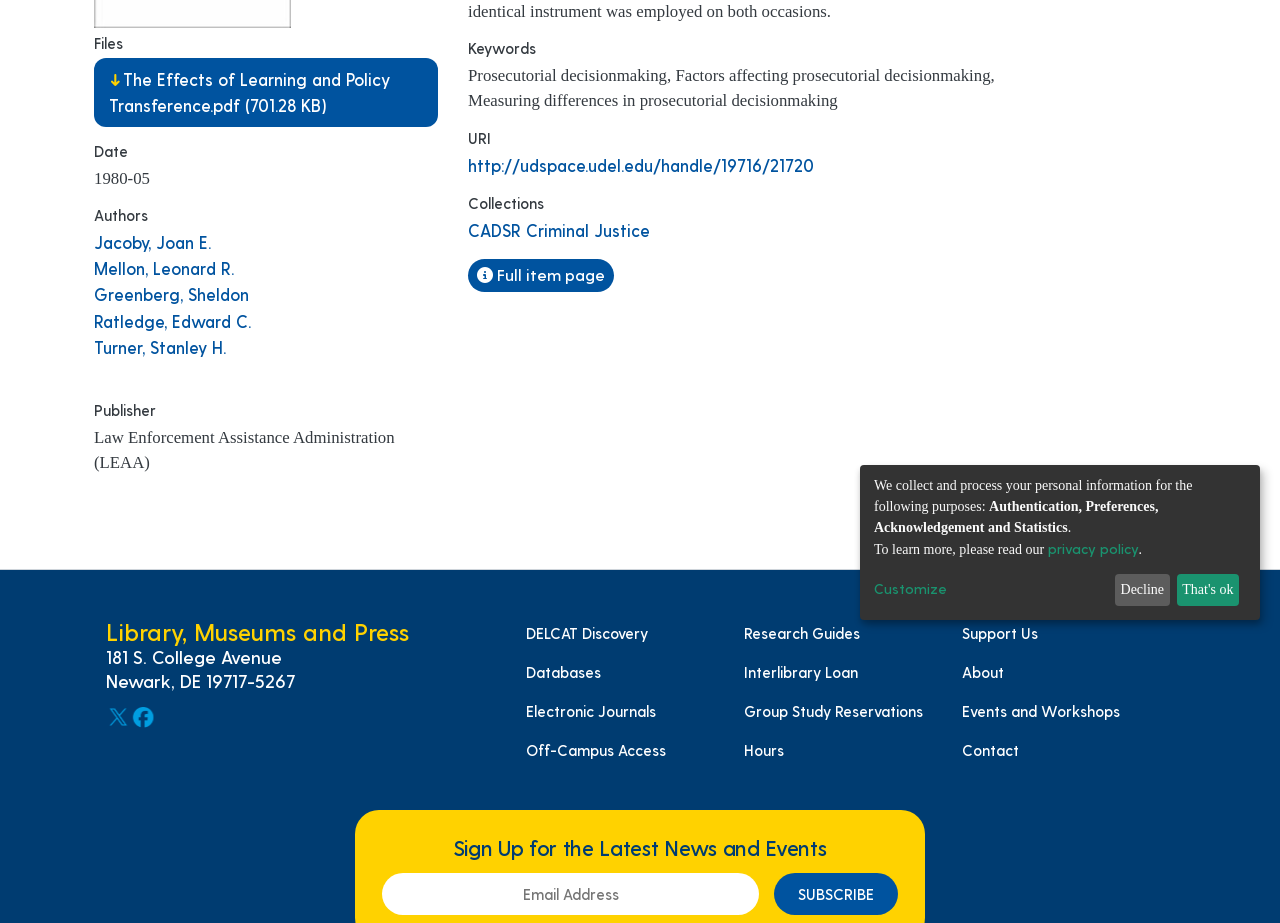Given the description "CADSR Criminal Justice", determine the bounding box of the corresponding UI element.

[0.366, 0.238, 0.508, 0.26]